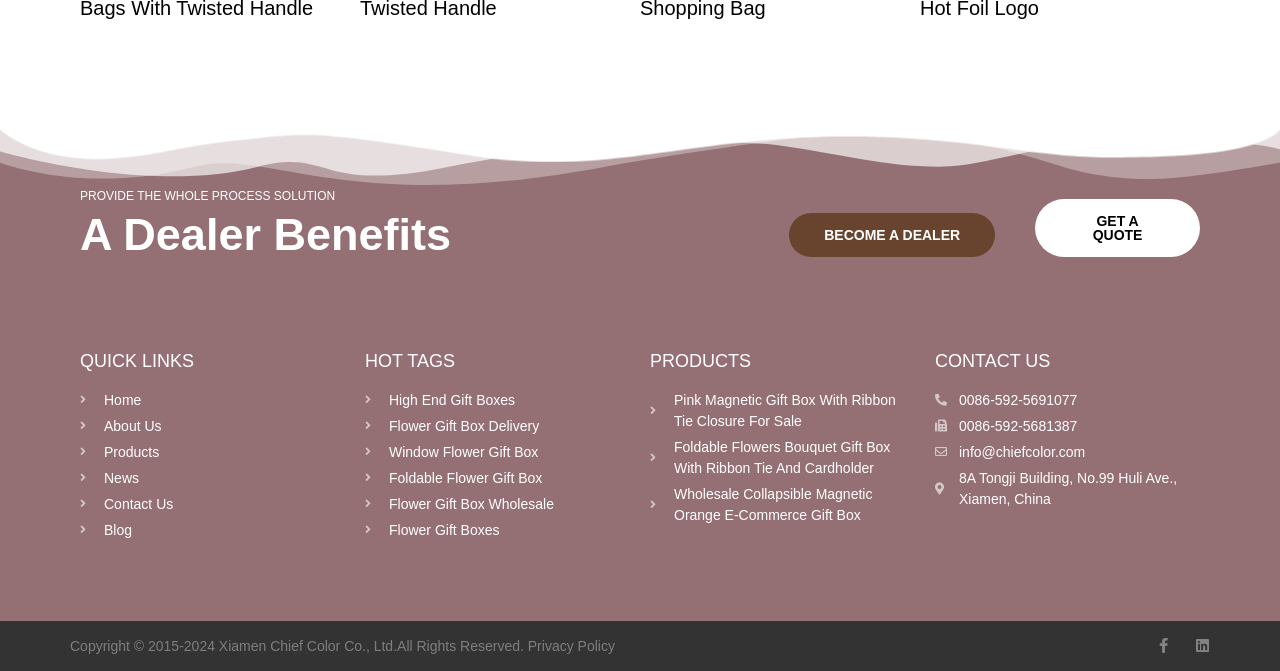Using the details in the image, give a detailed response to the question below:
What are the quick links available?

The quick links section is located under the 'QUICK LINKS' heading, and it contains links to 'Home', 'About Us', 'Products', 'News', 'Contact Us', and 'Blog'.